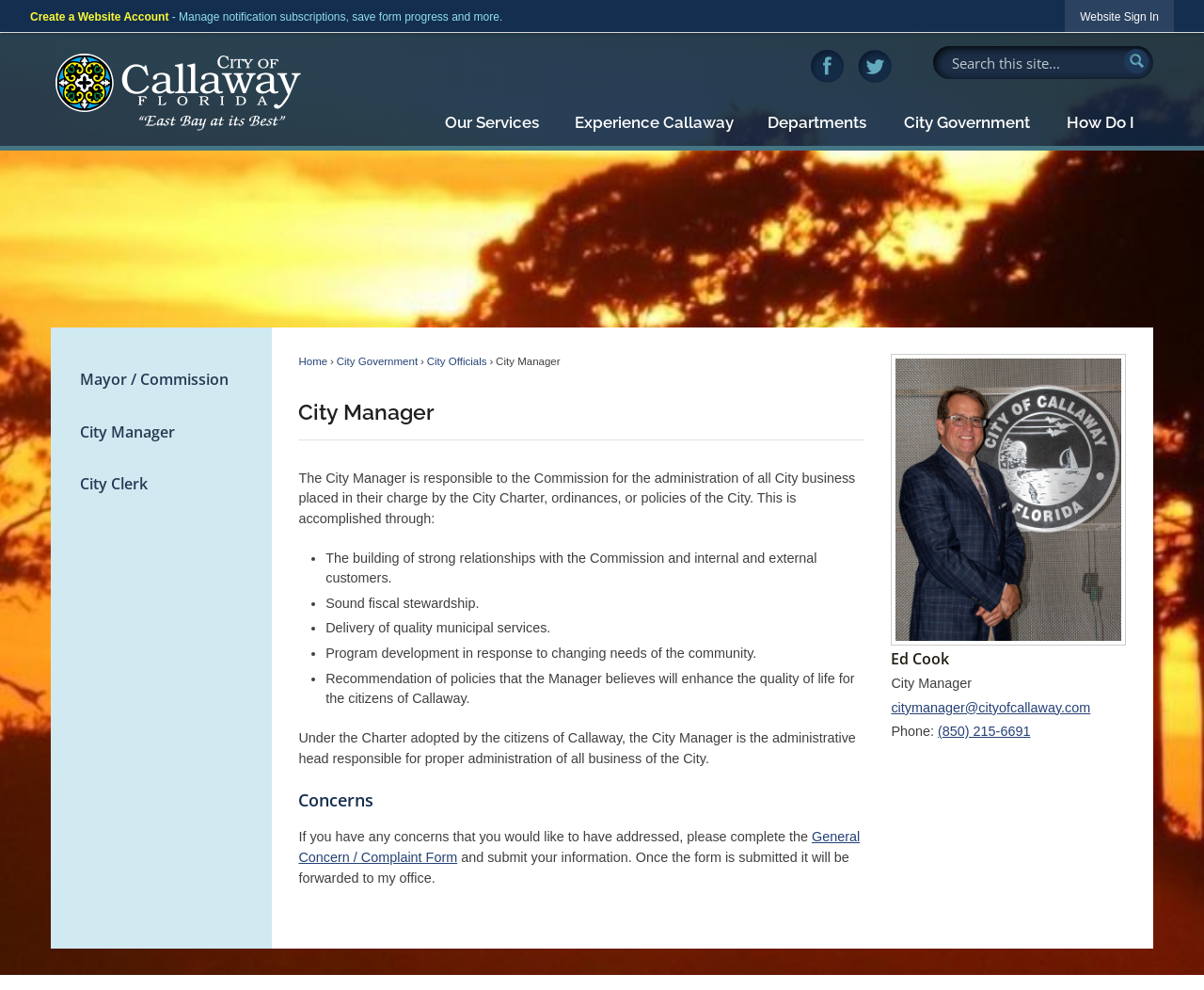What are the responsibilities of the City Manager?
Answer the question with just one word or phrase using the image.

Several